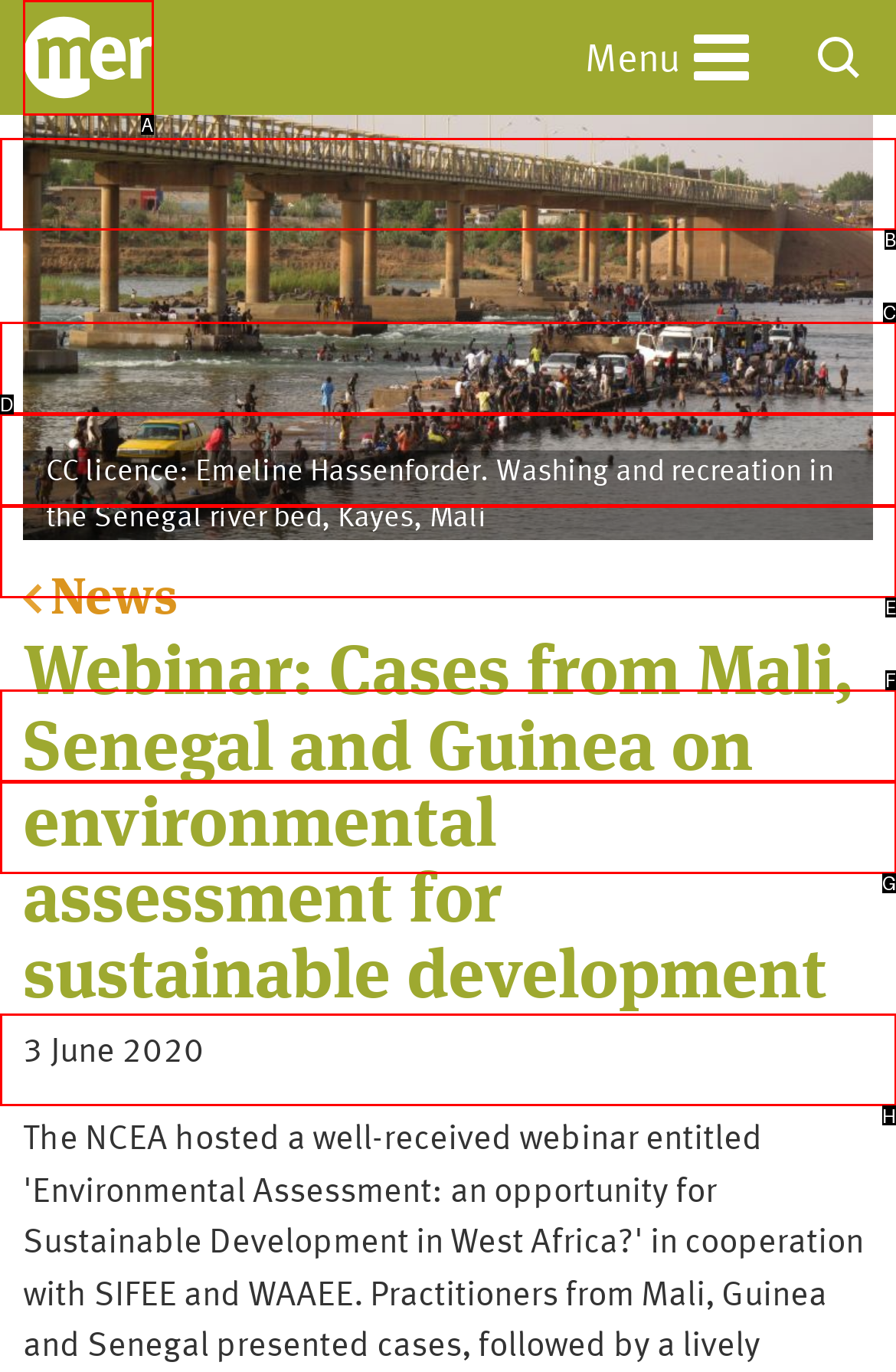Pick the option that should be clicked to perform the following task: Contact us
Answer with the letter of the selected option from the available choices.

H